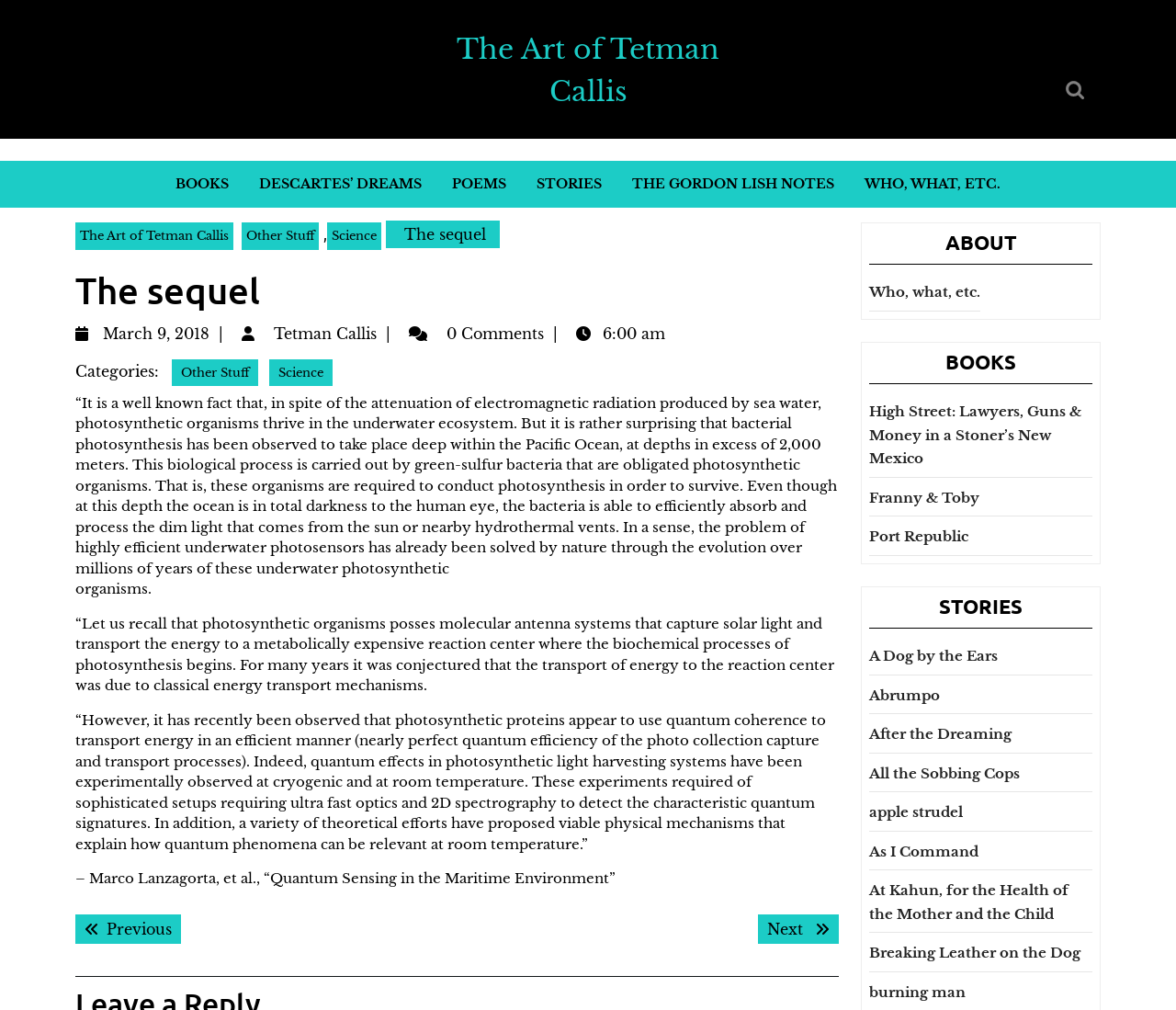What is the purpose of the search box?
Give a detailed response to the question by analyzing the screenshot.

The purpose of the search box is obtained from the StaticText 'Search for:' which is adjacent to the search box, indicating that the search box is used to search for posts on the webpage.